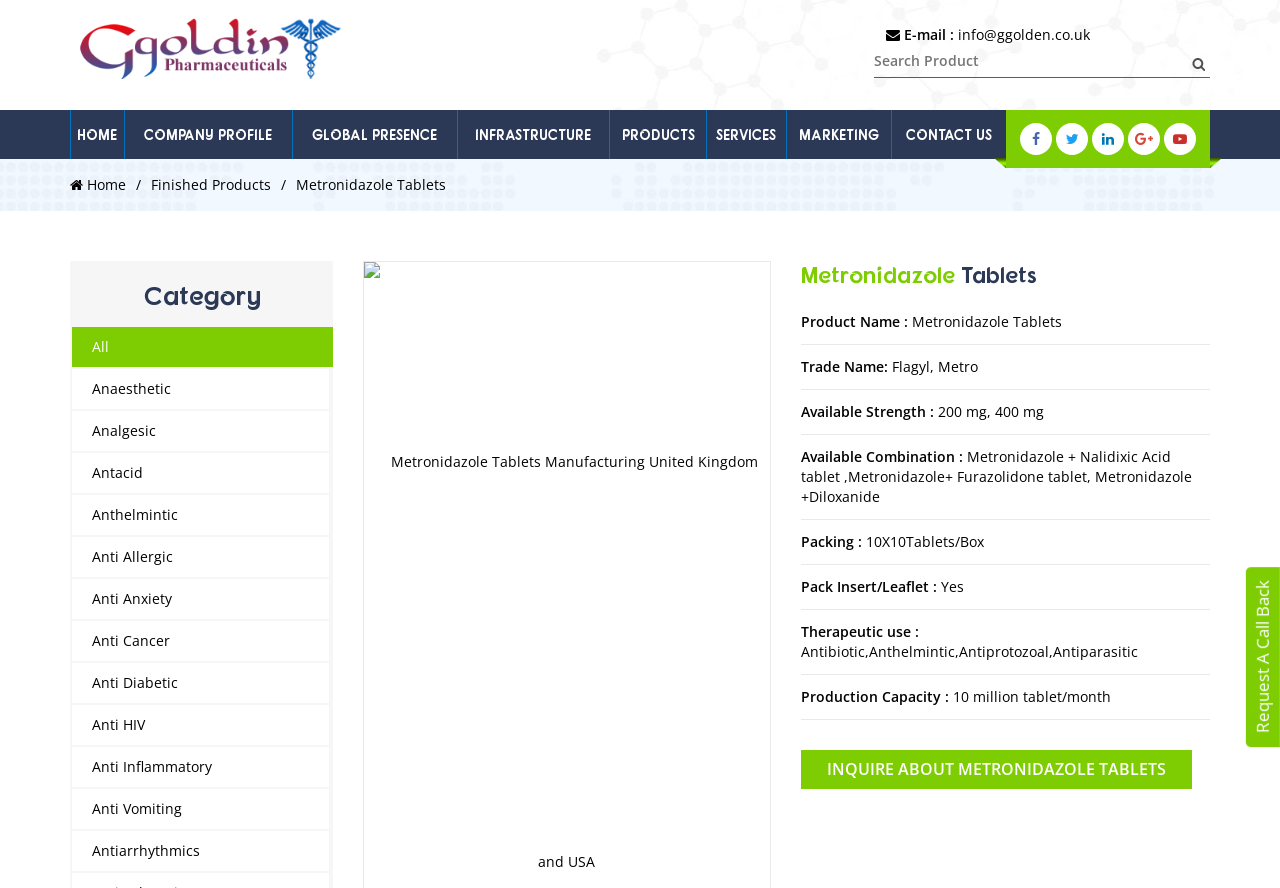Detail the webpage's structure and highlights in your description.

The webpage is about Ggolden Life Pharmaceuticals, a manufacturer, exporter, supplier, and dropshipper of Metronidazole Tablets. At the top left, there is a logo image and a link to the homepage. Below the logo, there is a navigation menu with links to various sections, including HOME, COMPANY PROFILE, GLOBAL PRESENCE, INFRASTRUCTURE, PRODUCTS, SERVICES, MARKETING, and CONTACT US. 

On the top right, there is an email address and a search bar with two textboxes. Below the navigation menu, there is a section highlighting Metronidazole Tablets, with a heading and a brief description. 

On the left side, there is a category menu with links to various categories, including All, Anaesthetic, Analgesic, Antacid, and others. 

The main content area is divided into two sections. The left section has a heading "Metronidazole Tablets" and displays detailed information about the product, including product name, trade name, available strength, available combination, packing, pack insert/leaflet, therapeutic use, and production capacity. 

The right section has a call-to-action button "INQUIRE ABOUT METRONIDAZOLE TABLETS" and a link to request a call back. There are also social media links at the bottom right.